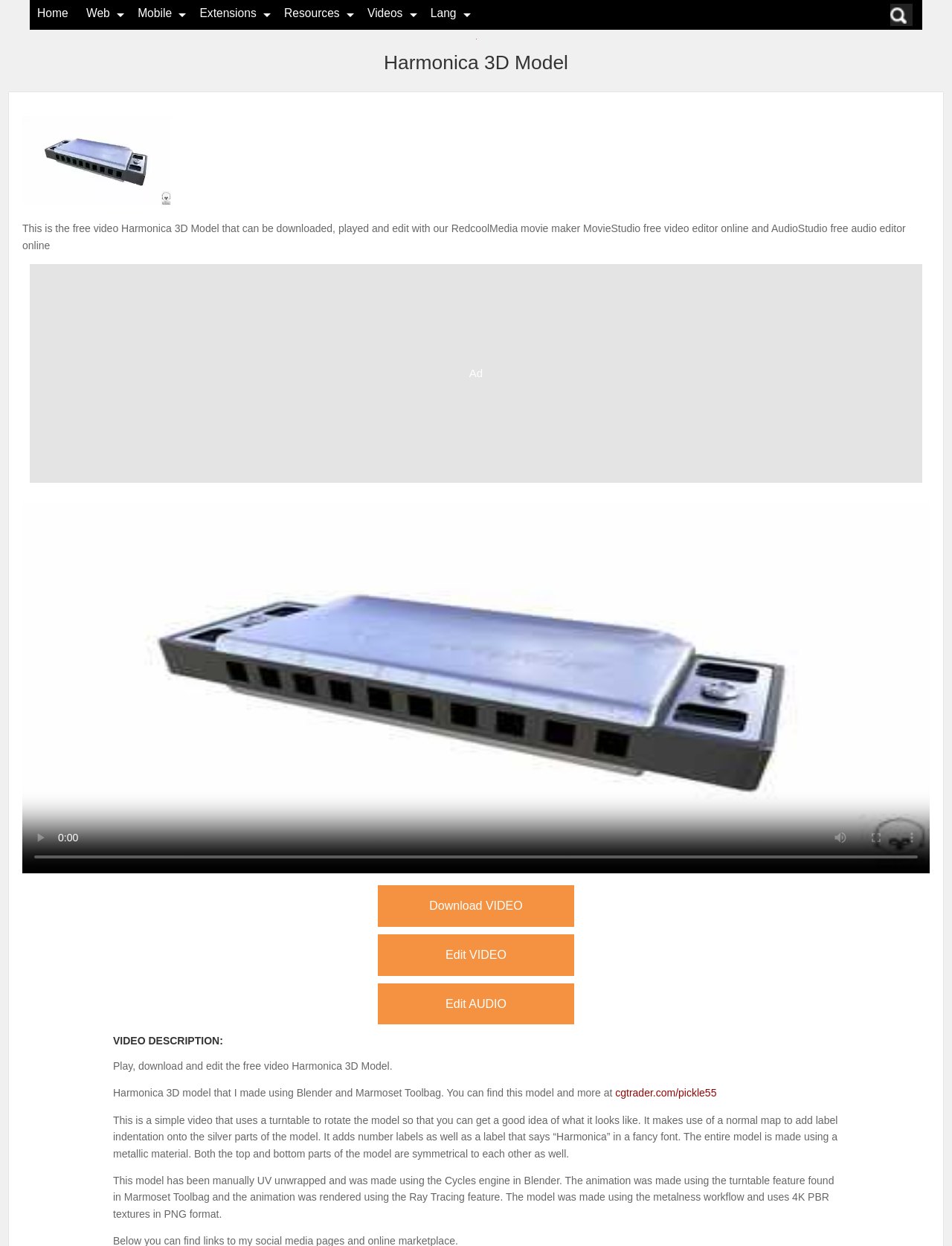Pinpoint the bounding box coordinates of the clickable area needed to execute the instruction: "go to home page". The coordinates should be specified as four float numbers between 0 and 1, i.e., [left, top, right, bottom].

None